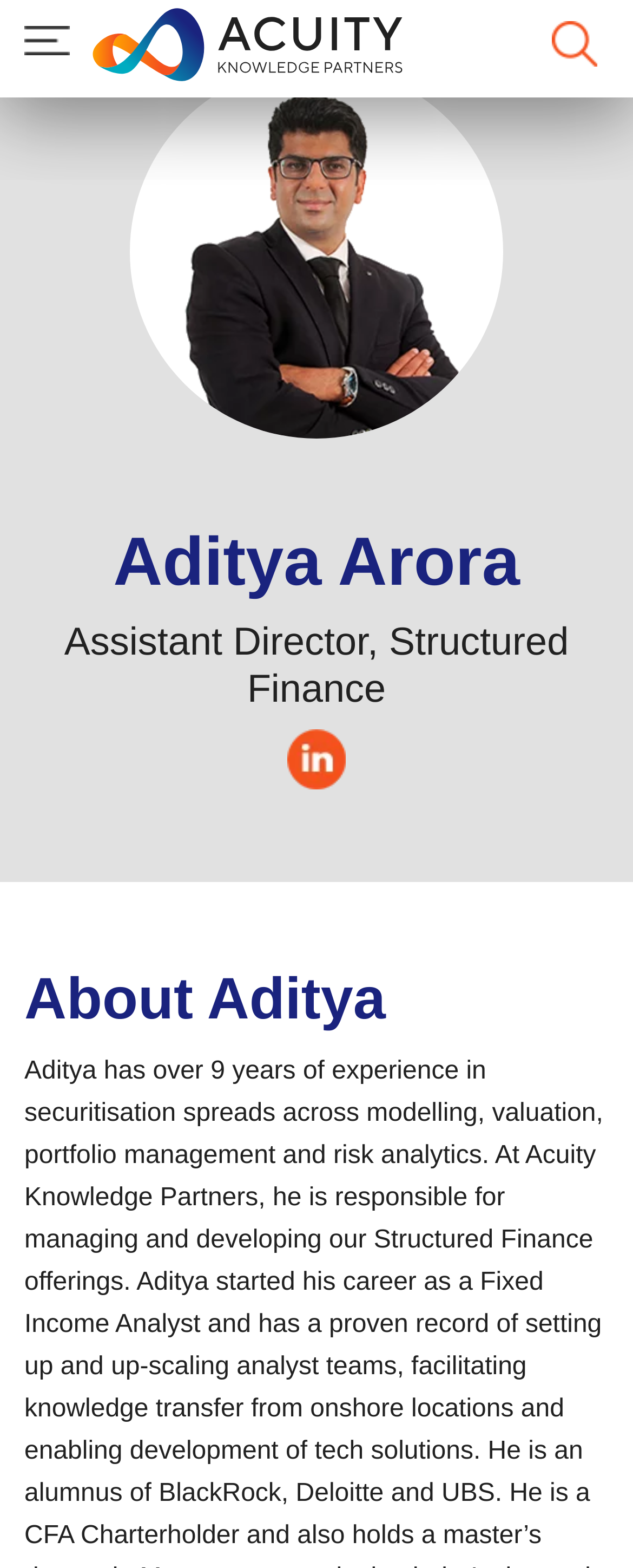Describe all significant elements and features of the webpage.

The webpage is about Aditya Arora, an Assistant Director of Structured Finance at Acuity Knowledge Partners. At the top left corner, there is a "menu" link. Next to it, on the top center, is a link to "Acuity Knowledge Partners" accompanied by an image with the same name. On the top right corner, there is a "search" link. 

Below the top section, there is a heading with Aditya's name, taking up most of the width. Underneath, there is a text describing his position as Assistant Director, Structured Finance. To the right of this text, there is a small link with no description. 

Further down, there is another heading titled "About Aditya", which likely leads to a section providing more information about him.